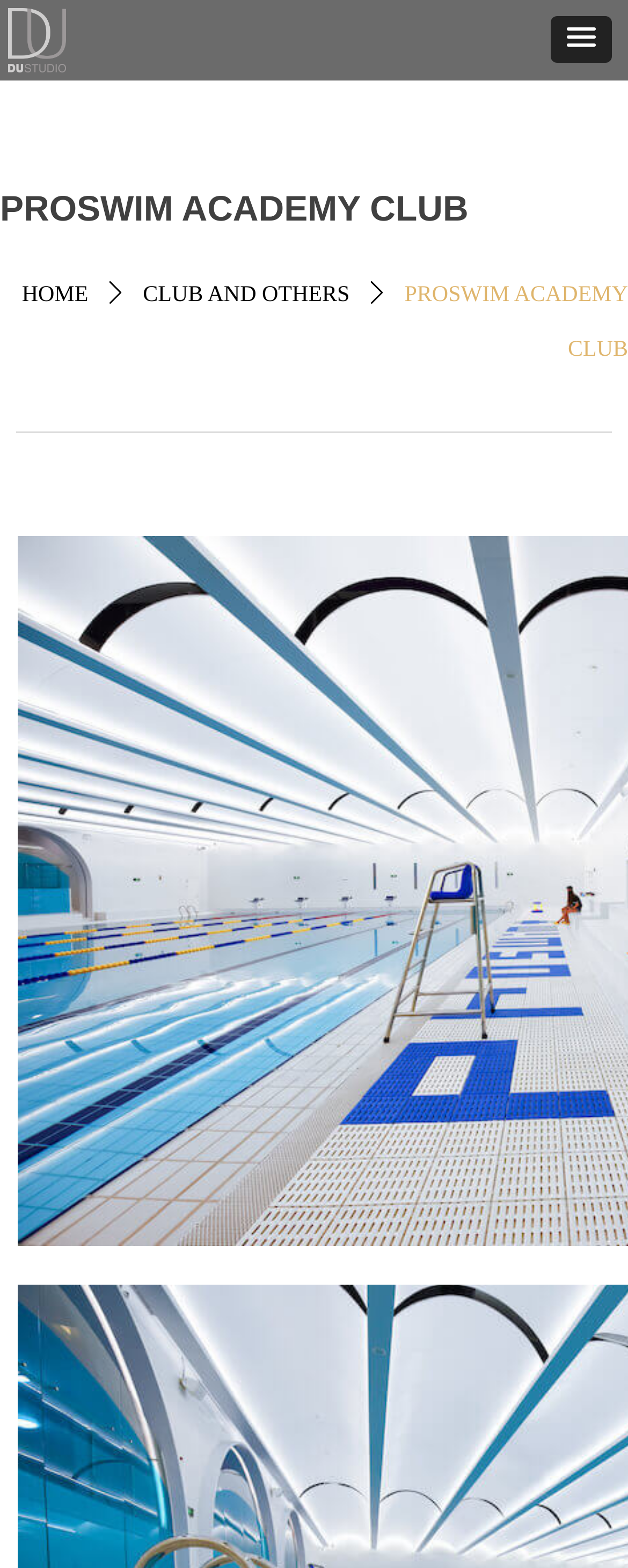Describe the webpage in detail, including text, images, and layout.

The webpage is the official website of PROSWIM ACADEMY CLUB. At the top left corner, there is a small image. On the top right corner, there is a button with a dropdown menu. Below the image, there are three main navigation links: "HOME" on the left, "CLUB AND OTHERS" on the right, and a separator in between. The "HOME" link is positioned slightly above the separator, and the "CLUB AND OTHERS" link is positioned slightly below it. 

Above the navigation links, there is a large heading that spans the entire width of the page, displaying the title "PROSWIM ACADEMY CLUB". Below this heading, there is a smaller text also displaying the same title, but this time it's positioned more to the right side of the page.